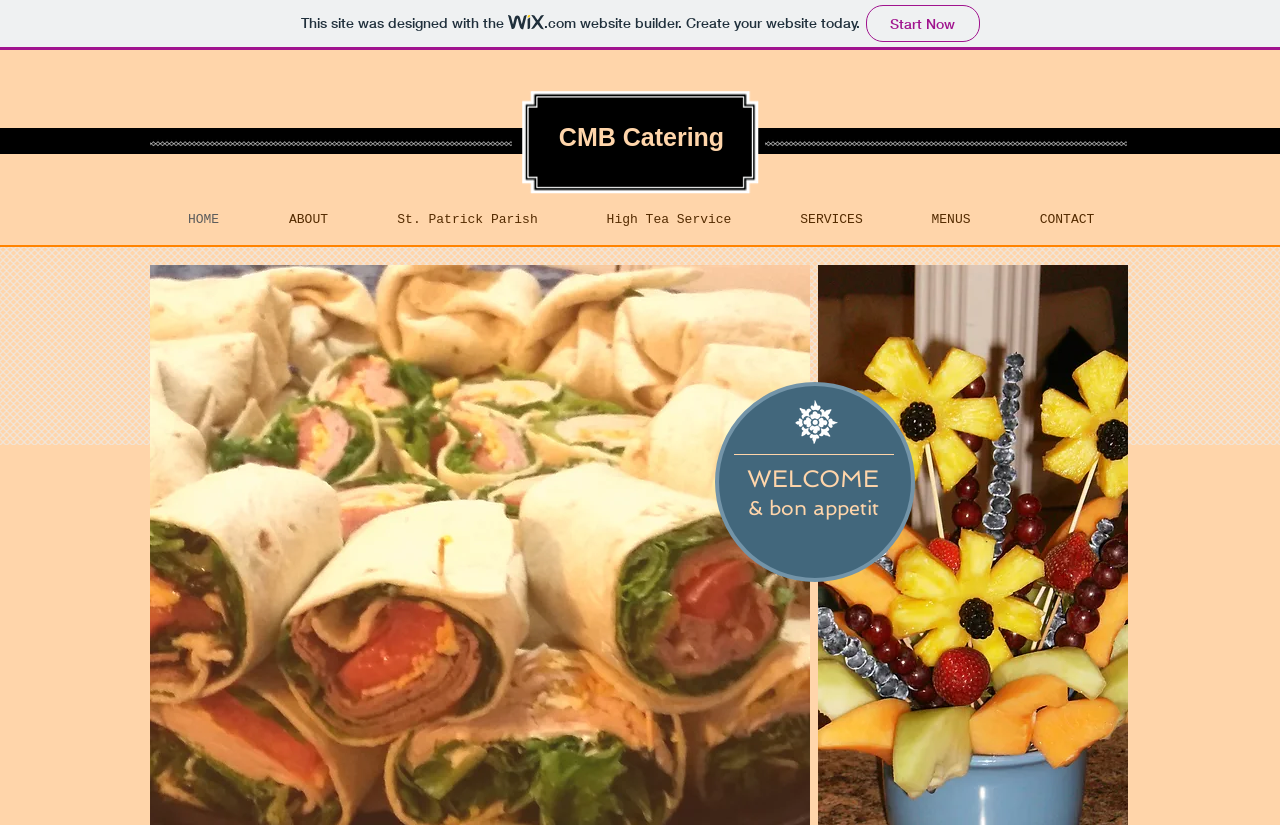Provide the bounding box coordinates for the UI element that is described by this text: "CONTACT". The coordinates should be in the form of four float numbers between 0 and 1: [left, top, right, bottom].

[0.785, 0.248, 0.882, 0.285]